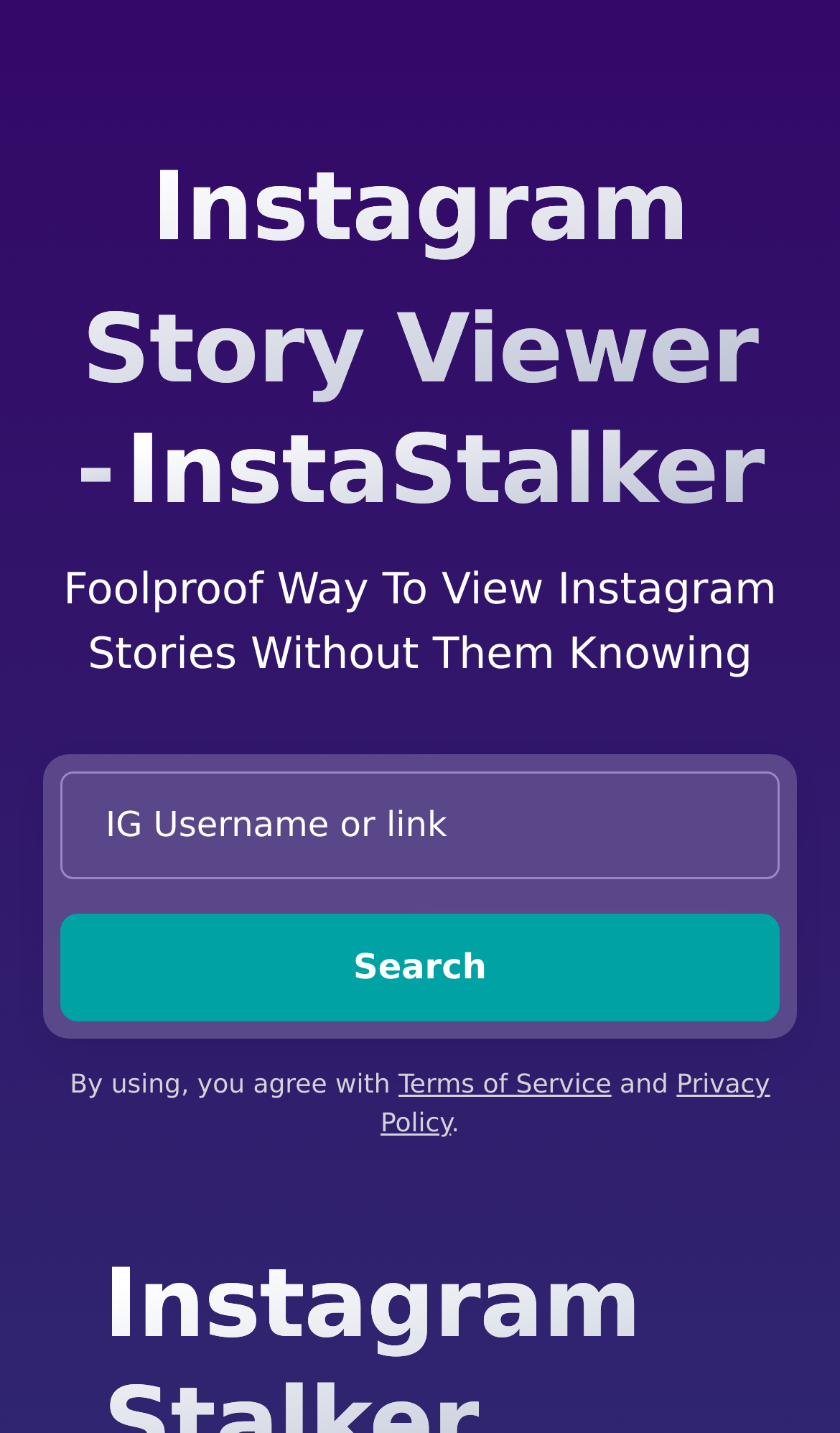What are the terms and conditions of using InstaStalker?
Deliver a detailed and extensive answer to the question.

The webpage has links to 'Terms of Service' and 'Privacy Policy', indicating that users agree to these terms and conditions when using the InstaStalker tool.